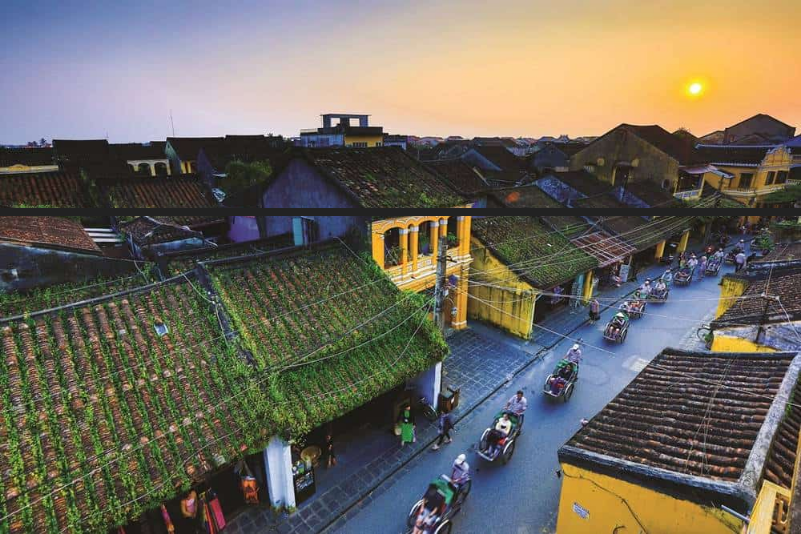Answer the following in one word or a short phrase: 
What is the significance of Hoi An?

UNESCO World Heritage Site